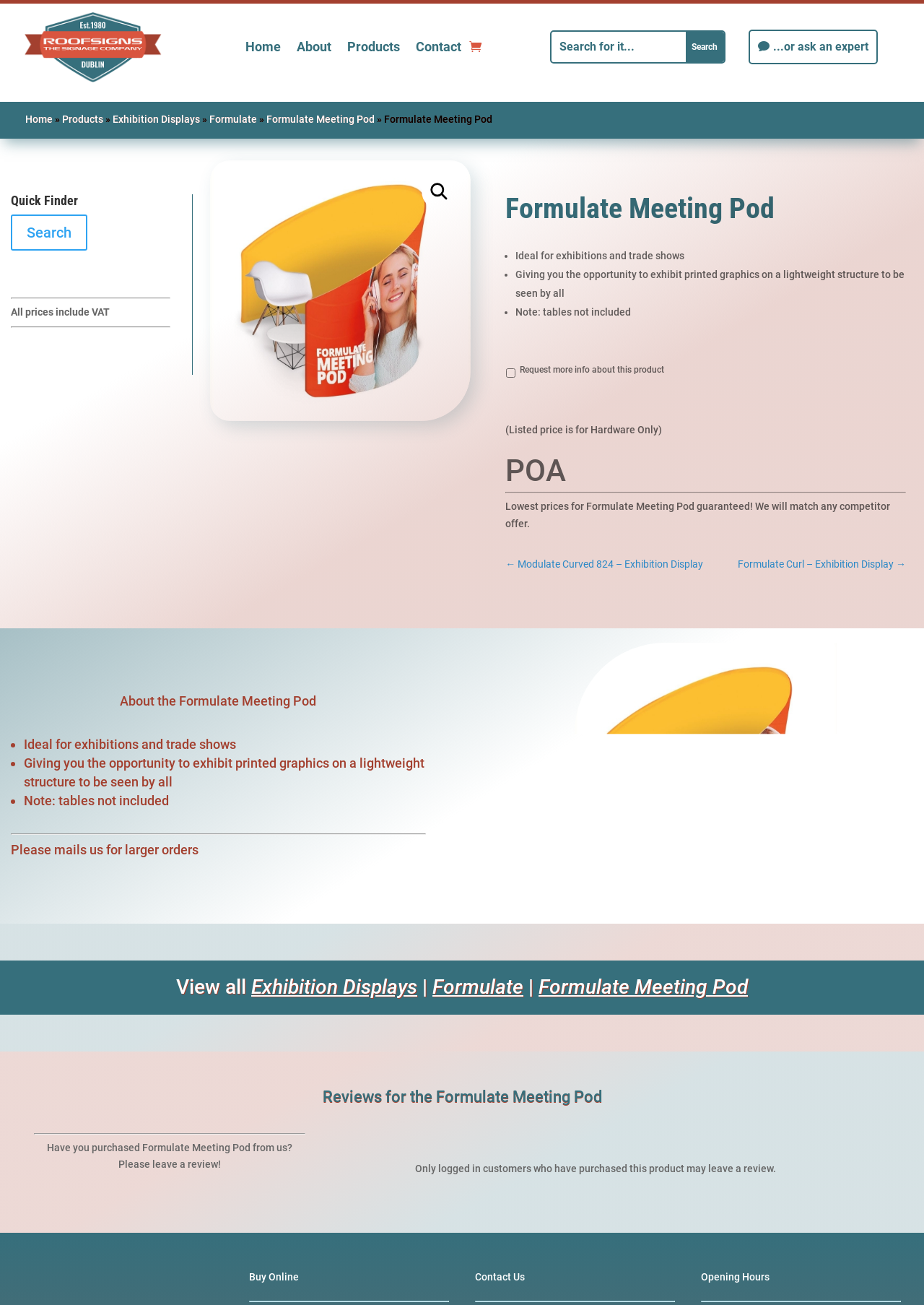Find the bounding box coordinates for the element that must be clicked to complete the instruction: "Click on Home". The coordinates should be four float numbers between 0 and 1, indicated as [left, top, right, bottom].

[0.265, 0.008, 0.304, 0.064]